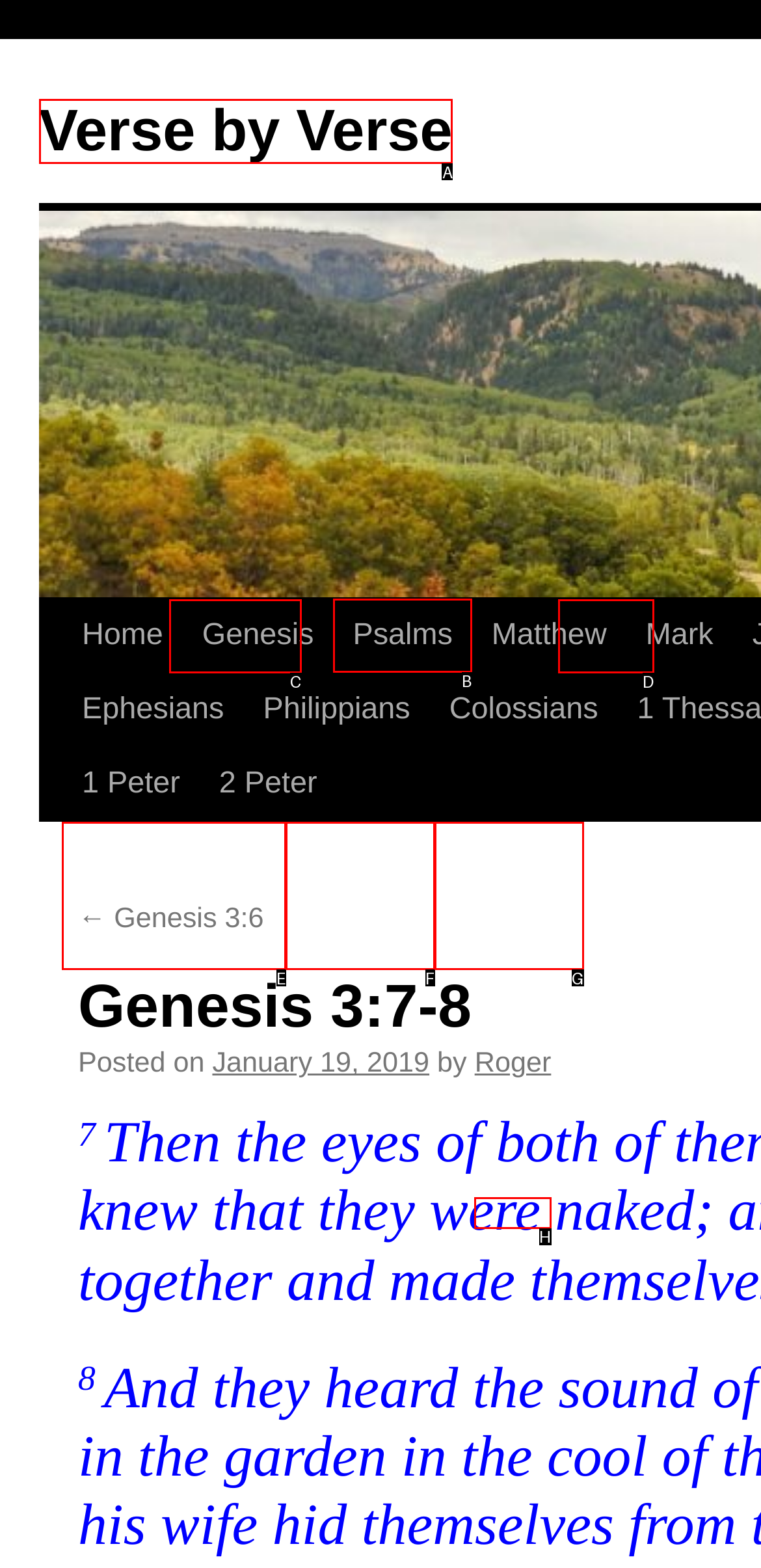Identify which HTML element to click to fulfill the following task: go to Psalms. Provide your response using the letter of the correct choice.

B